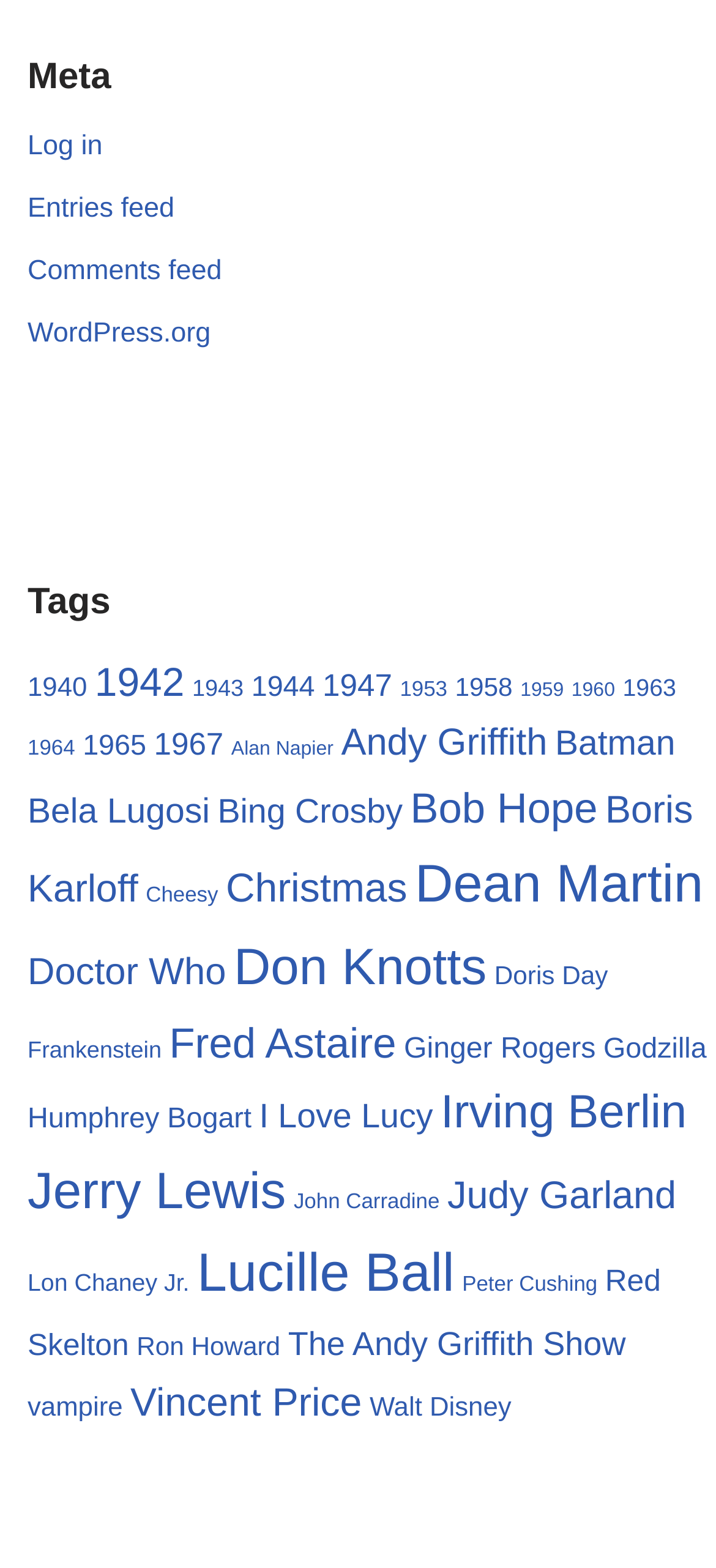What is the most popular item?
Please analyze the image and answer the question with as much detail as possible.

I looked at the number of items associated with each link and found that Dean Martin has 59 items, which is the highest number among all the links. Therefore, Dean Martin is the most popular item.